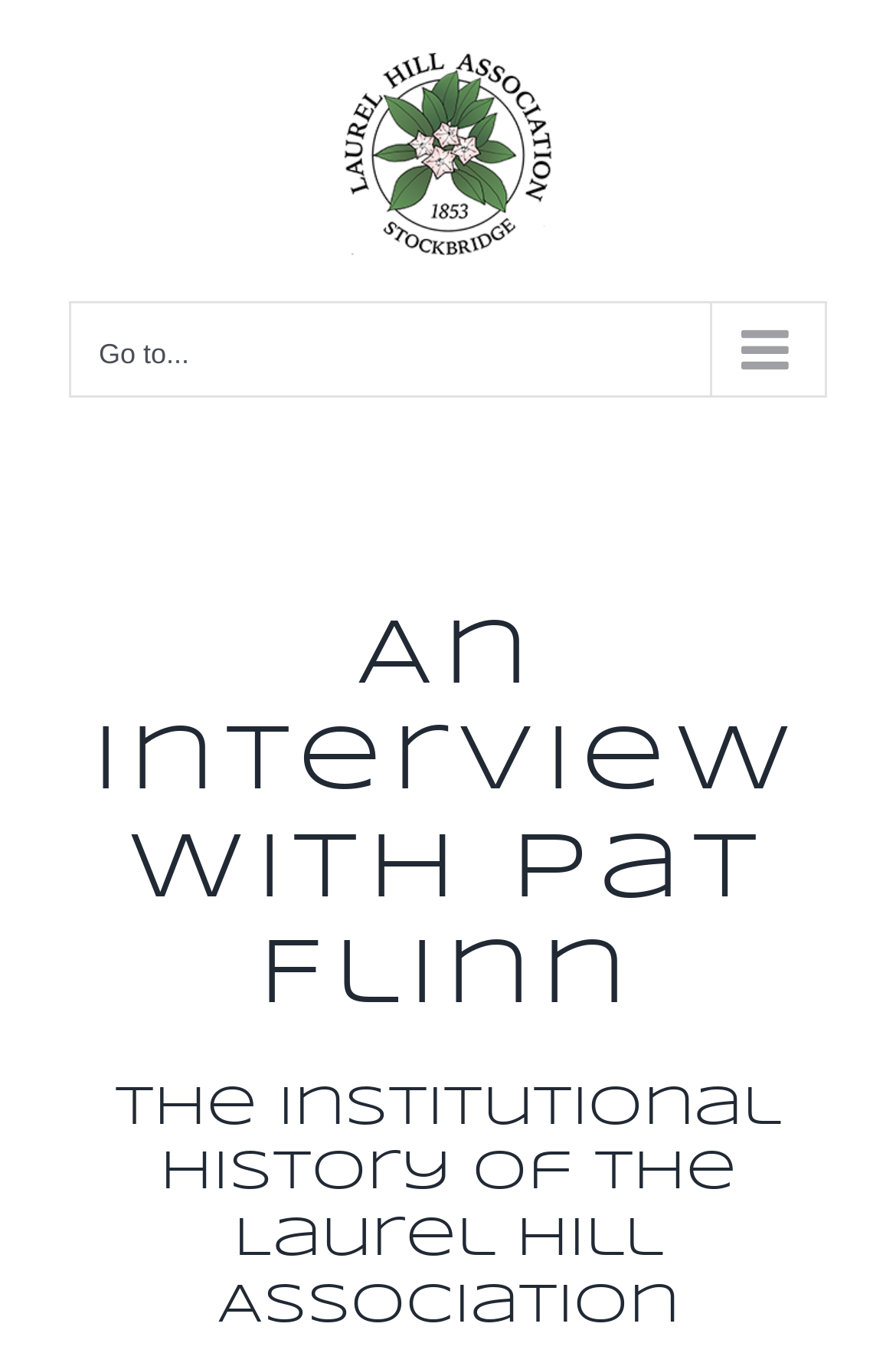Determine which piece of text is the heading of the webpage and provide it.

An Interview with Pat Flinn